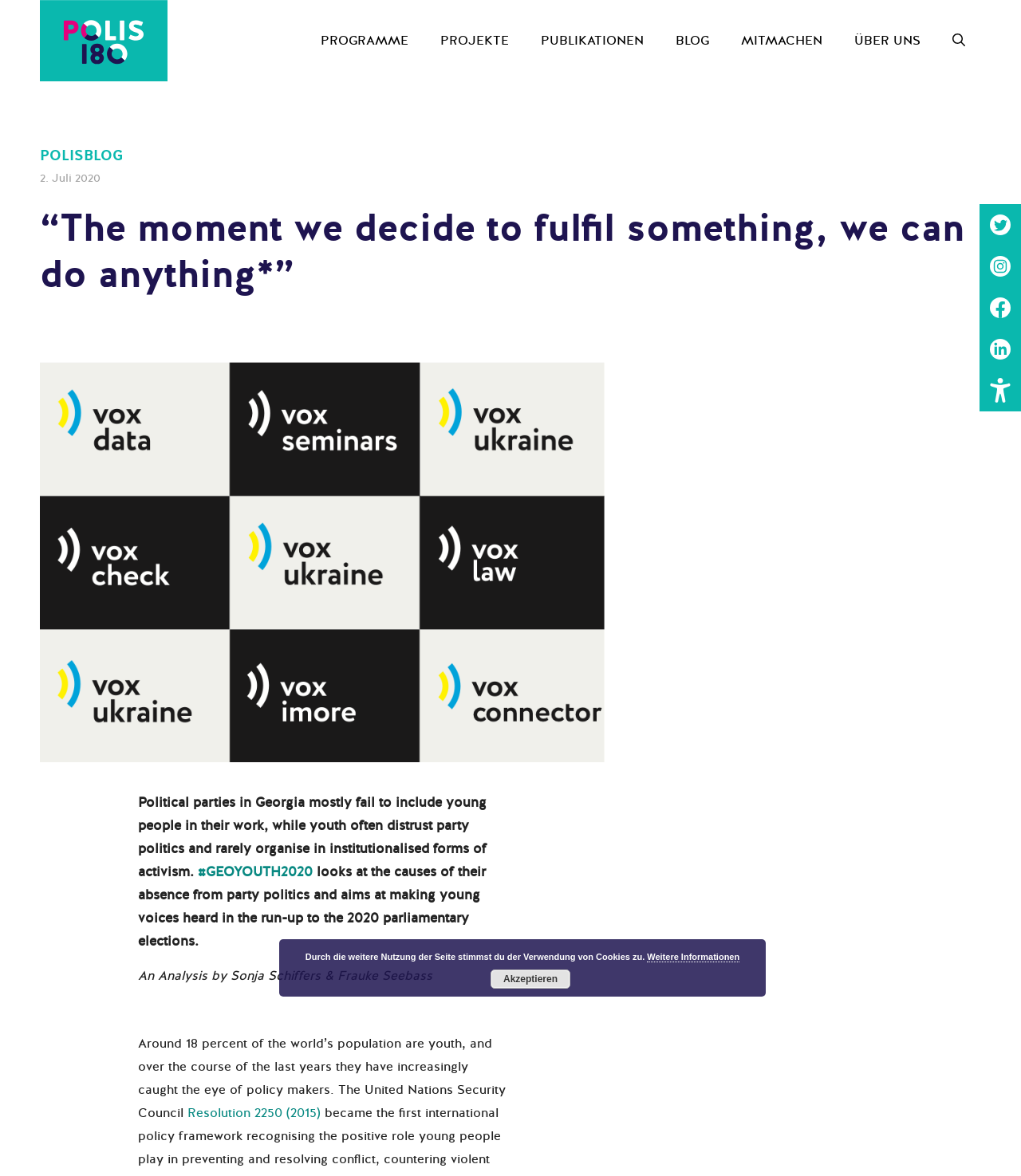Give a one-word or short phrase answer to the question: 
Who are the authors of the analysis mentioned in the blog post?

Sonja Schiffers & Frauke Seebass